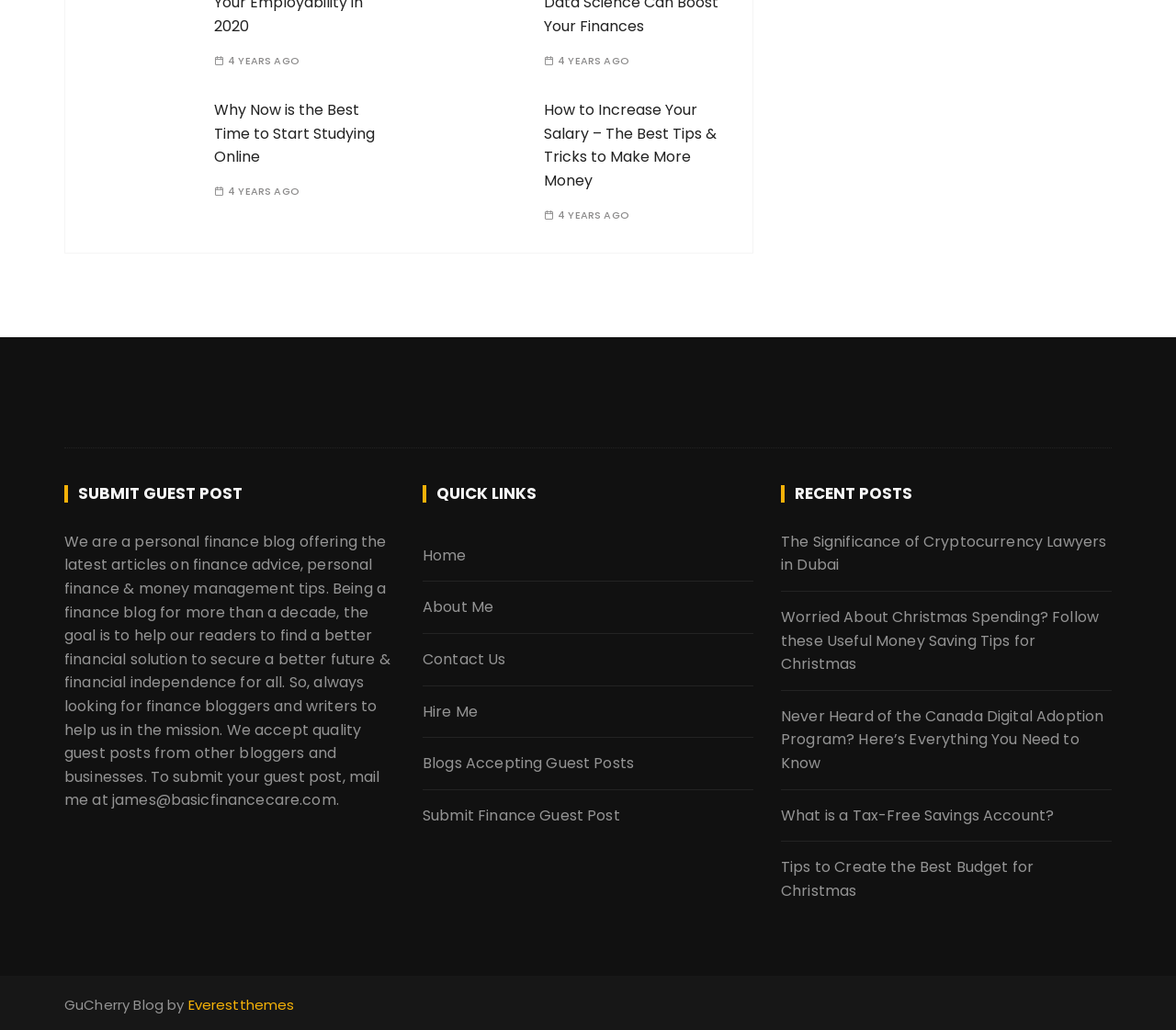Provide a one-word or short-phrase response to the question:
What is the purpose of the 'SUBMIT GUEST POST' section?

To accept guest posts